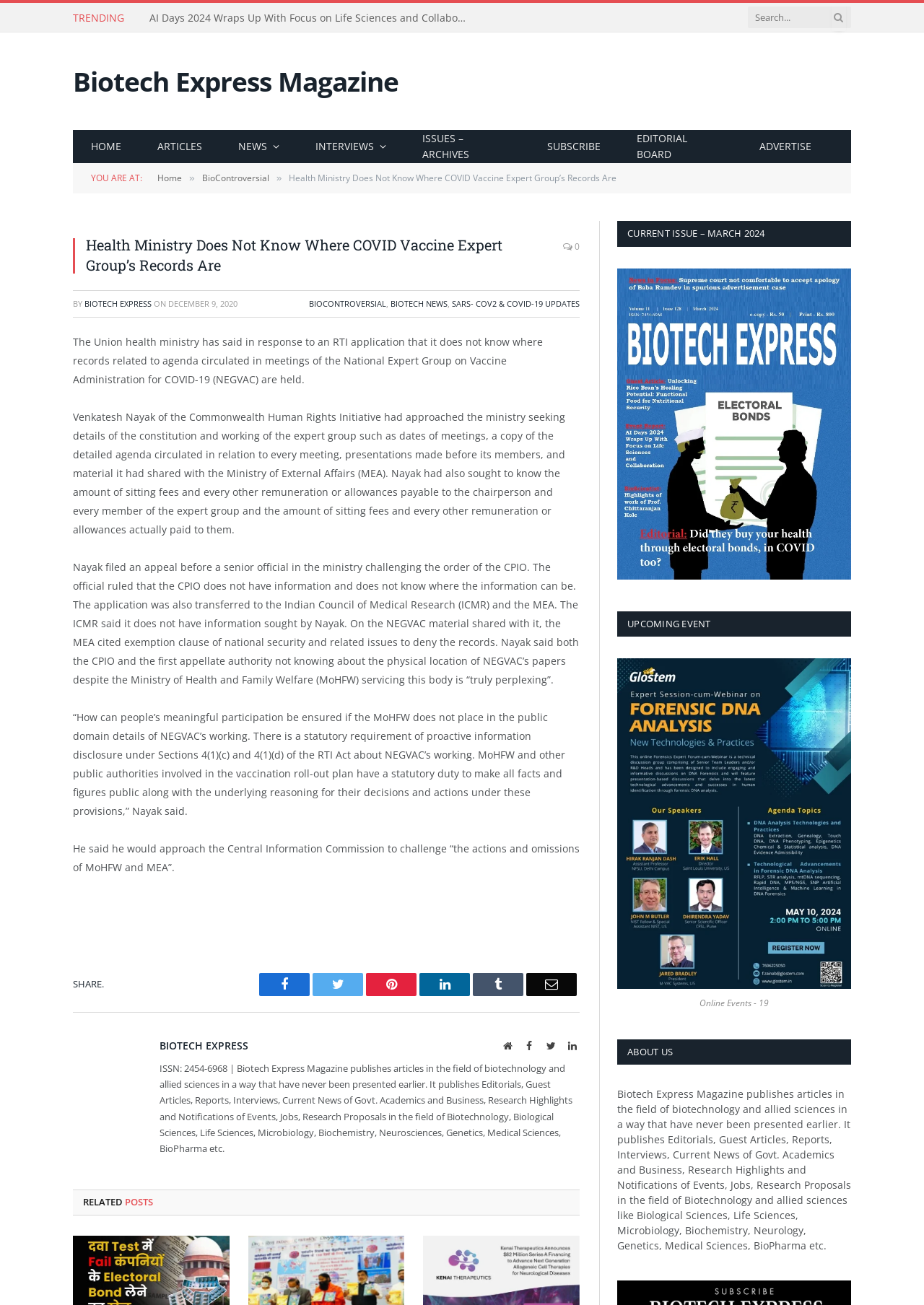Please locate the clickable area by providing the bounding box coordinates to follow this instruction: "Read the article 'Health Ministry Does Not Know Where COVID Vaccine Expert Group’s Records Are'".

[0.313, 0.132, 0.667, 0.141]